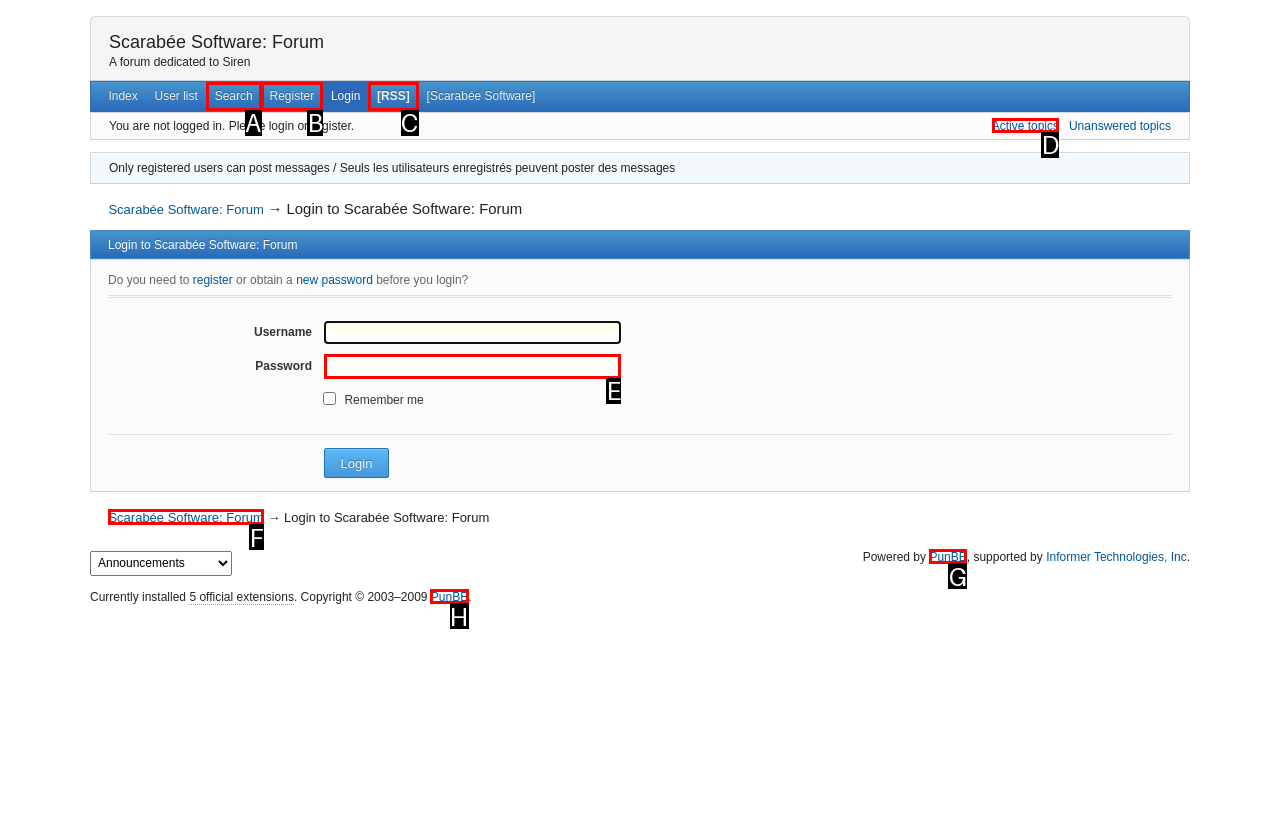From the given options, tell me which letter should be clicked to complete this task: View active topics
Answer with the letter only.

D